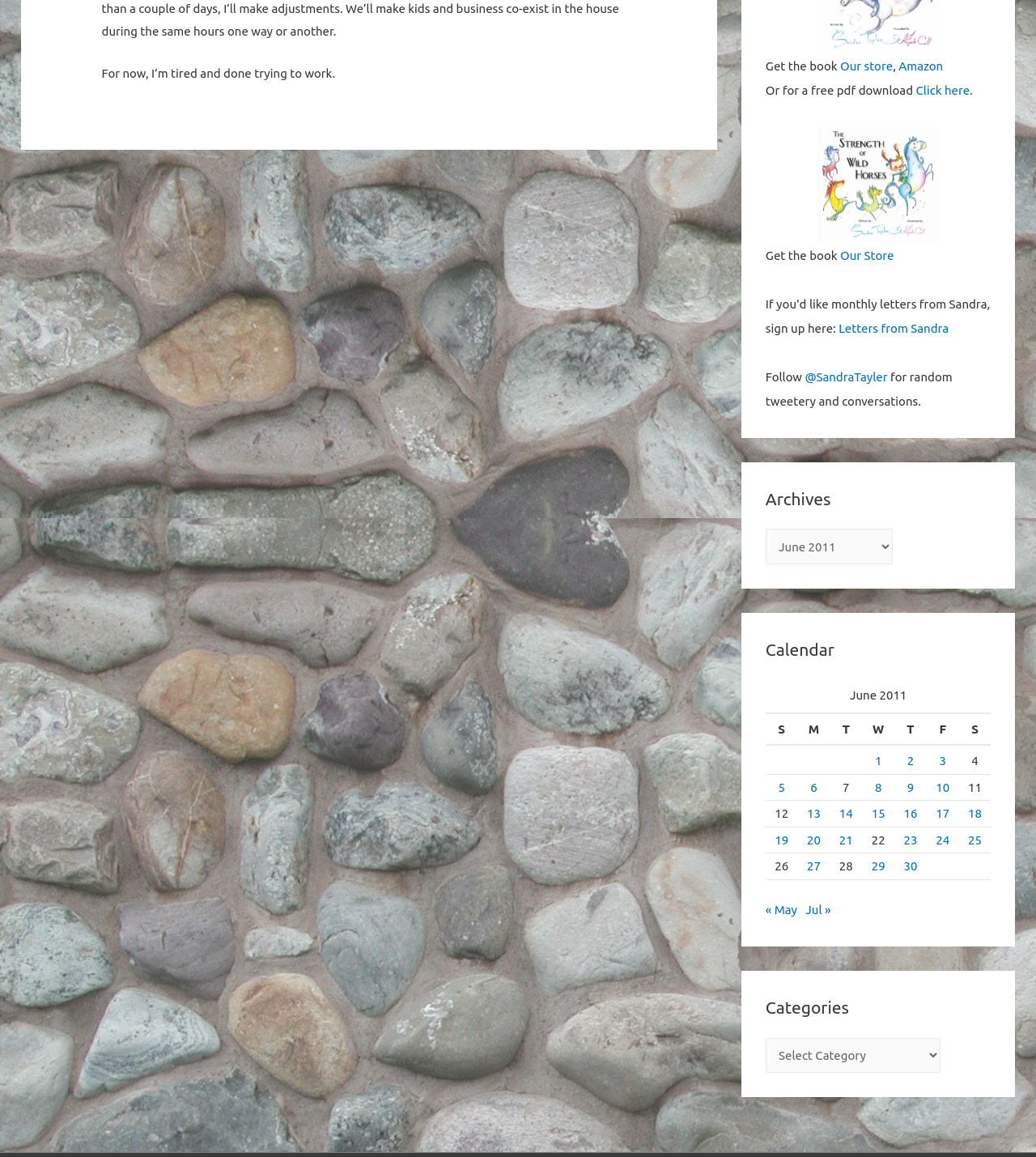Specify the bounding box coordinates (top-left x, top-left y, bottom-right x, bottom-right y) of the UI element in the screenshot that matches this description: Amazon

[0.867, 0.051, 0.91, 0.063]